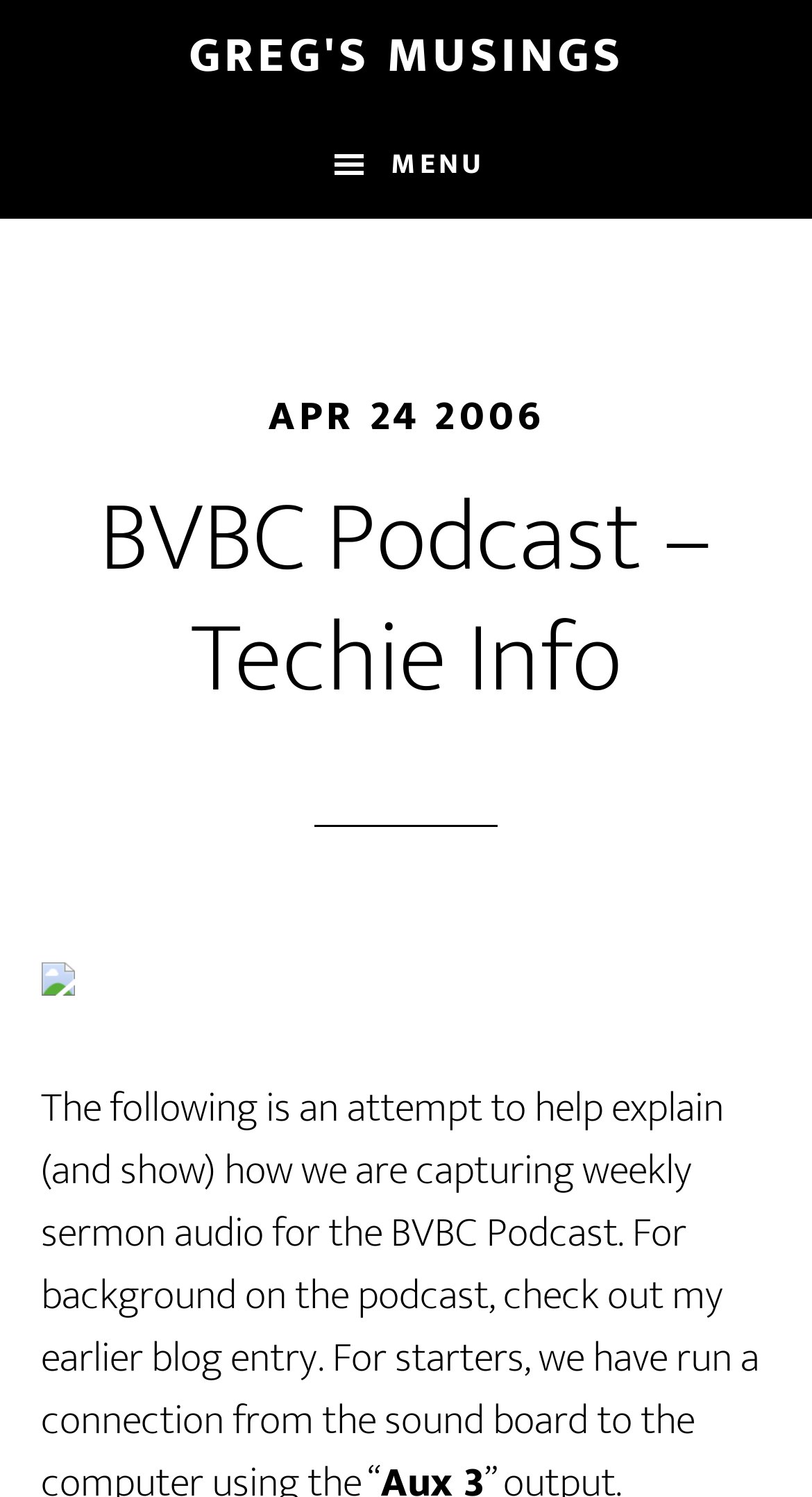Is the main menu expanded?
Look at the image and provide a short answer using one word or a phrase.

No